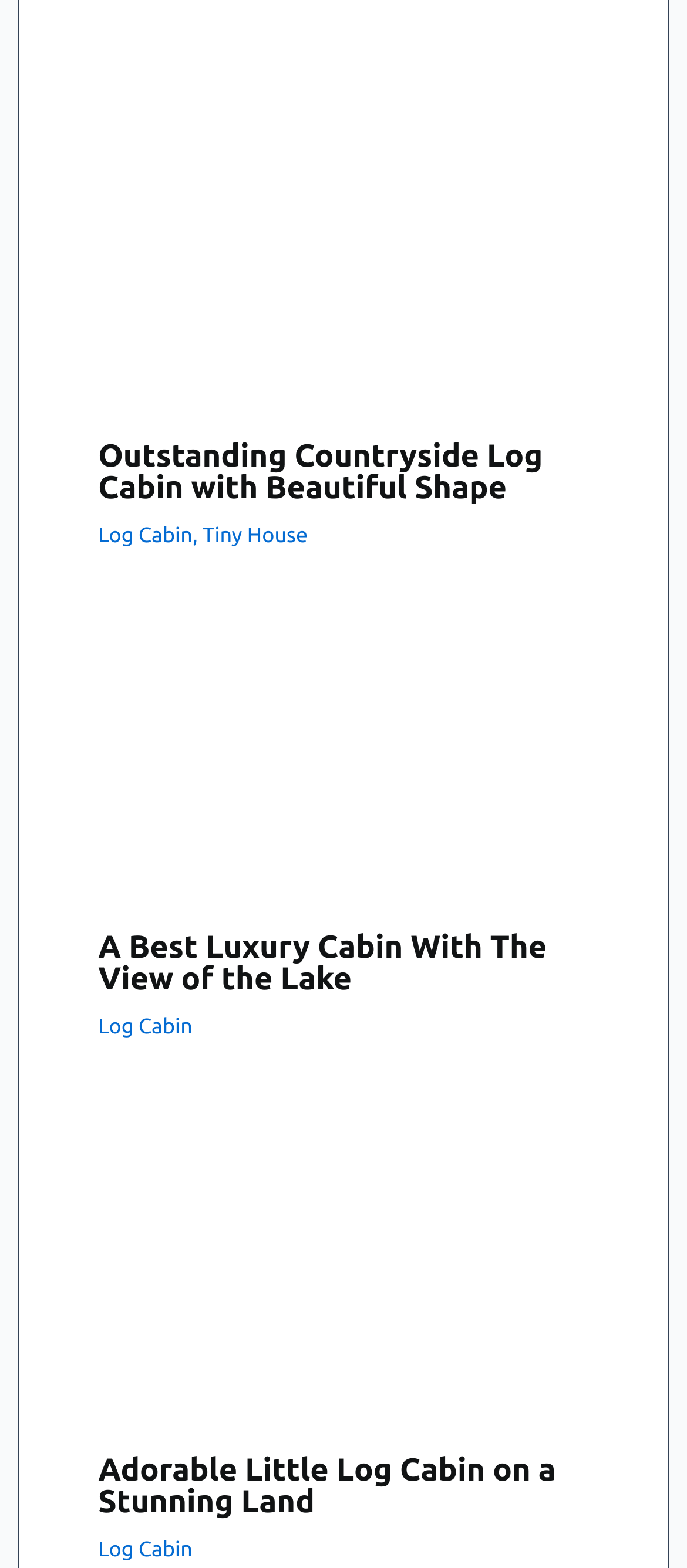Provide a one-word or short-phrase answer to the question:
How many articles are on the webpage?

3